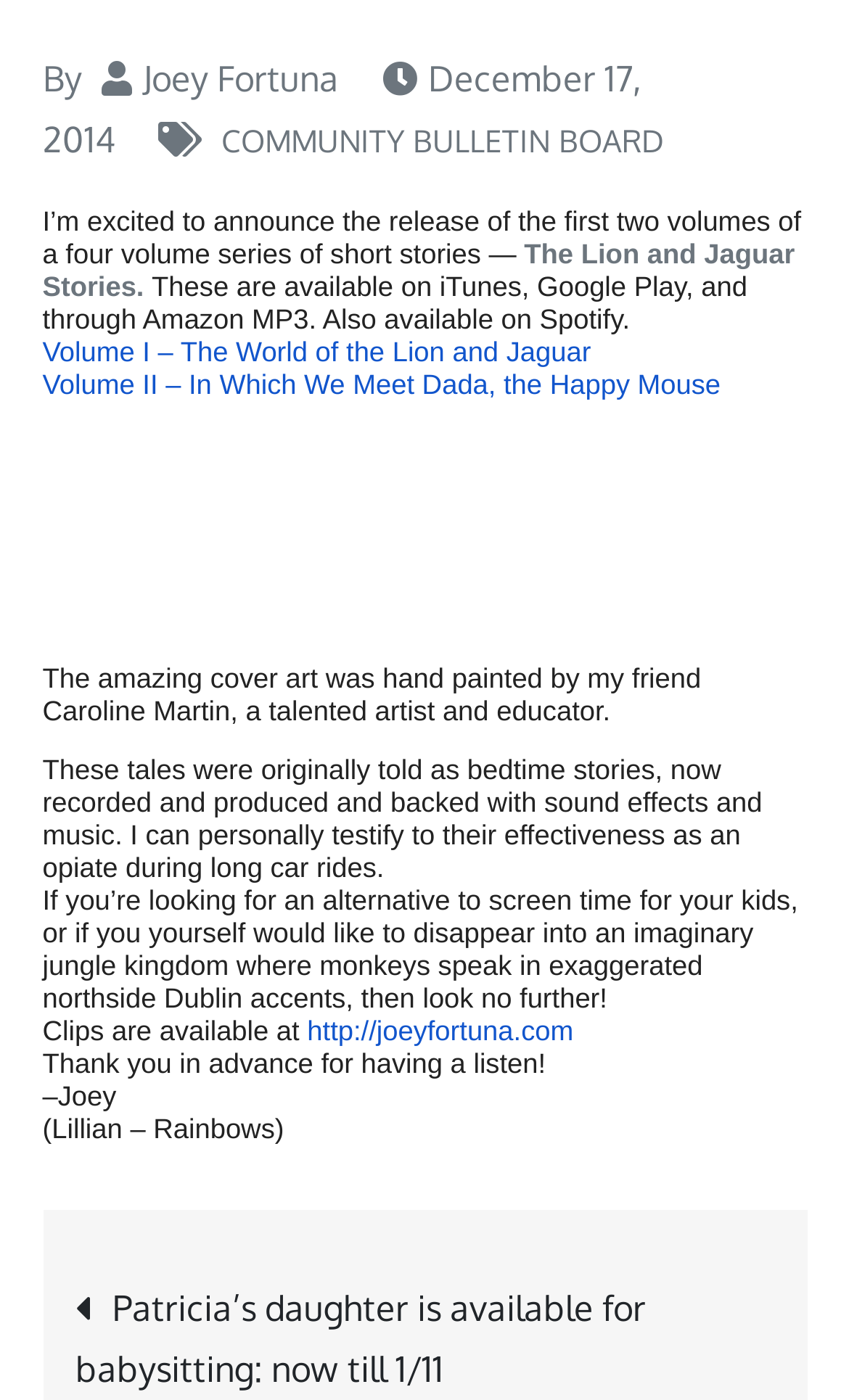What is the title of the first volume of the series?
Look at the webpage screenshot and answer the question with a detailed explanation.

The title of the first volume of the series is 'The World of the Lion and Jaguar', as mentioned in the link 'Volume I – The World of the Lion and Jaguar'.